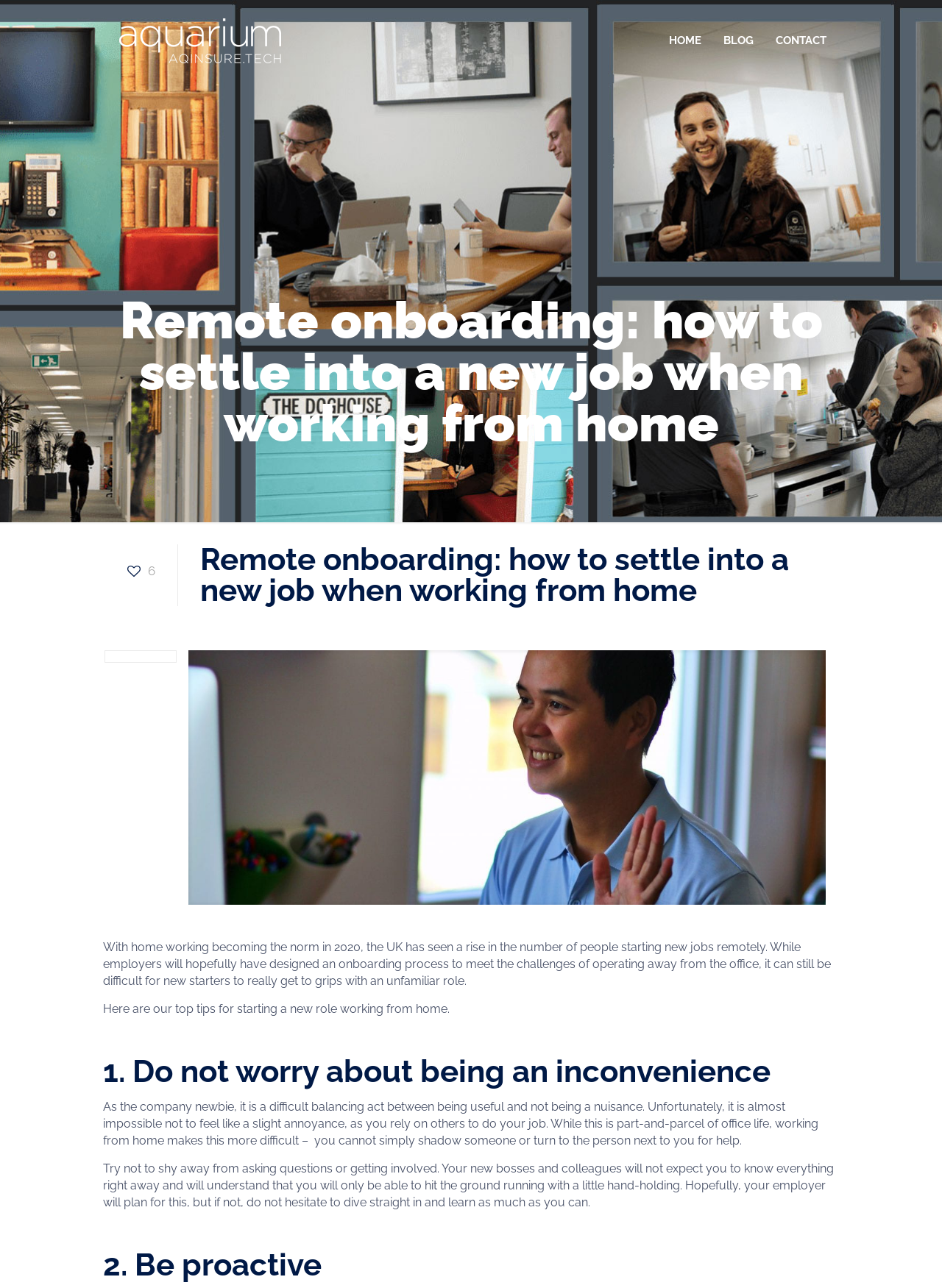Provide the bounding box for the UI element matching this description: "title="Aquarium Software"".

[0.127, 0.0, 0.298, 0.063]